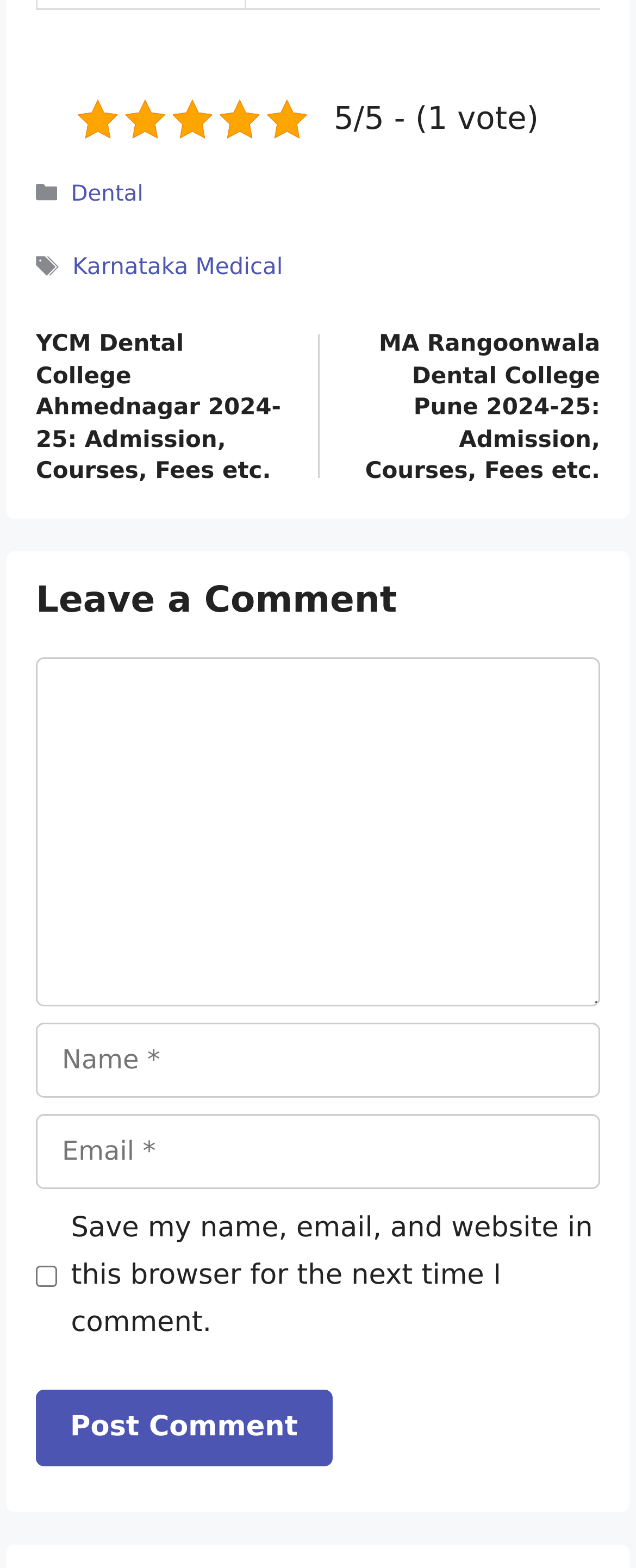Analyze the image and provide a detailed answer to the question: What is the purpose of the textbox at the bottom?

The purpose of the textbox at the bottom is to allow users to leave a comment, as indicated by the StaticText element with the text 'Comment' and the required attribute set to True.